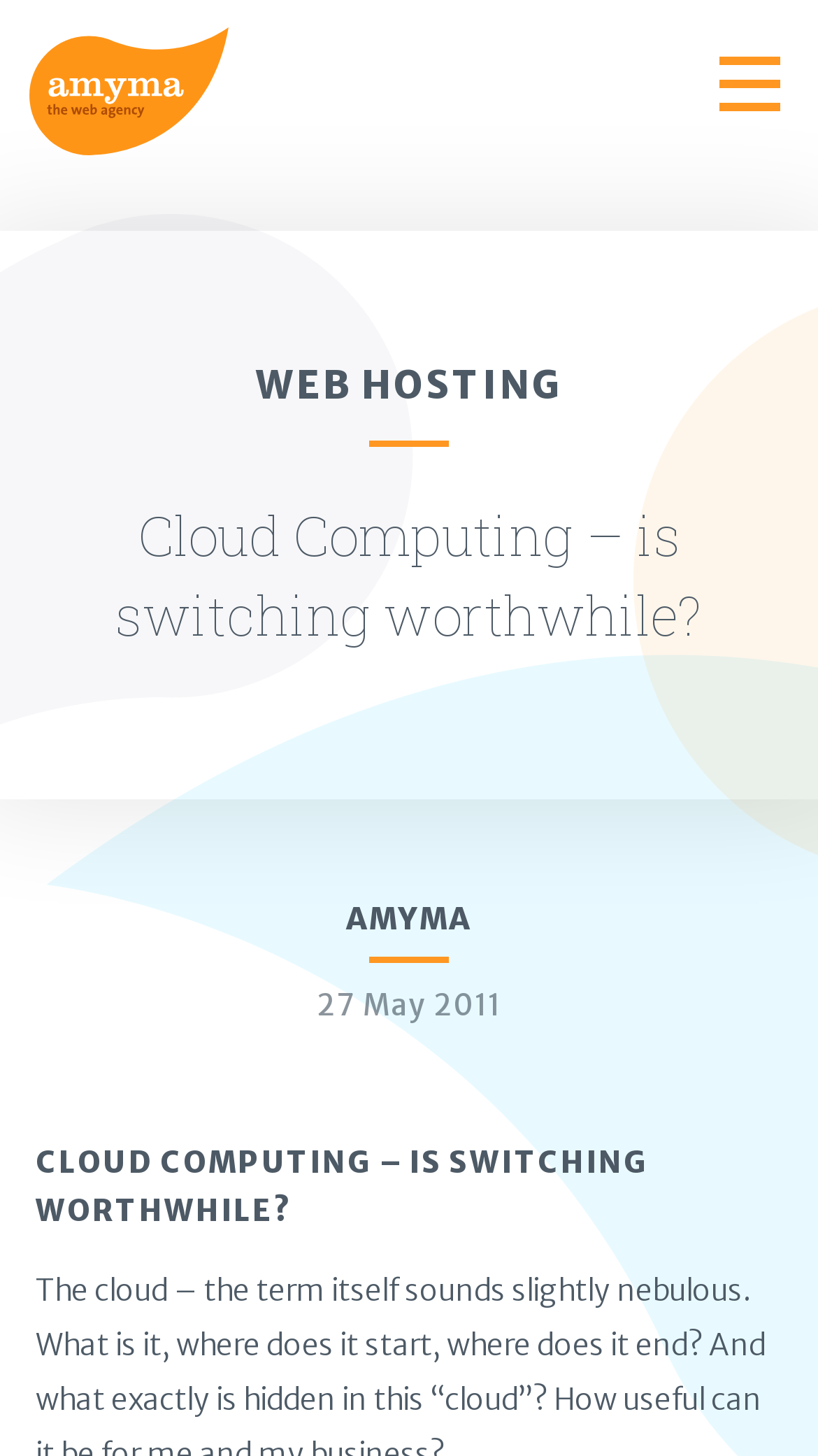Locate and provide the bounding box coordinates for the HTML element that matches this description: "Post not marked as liked".

None